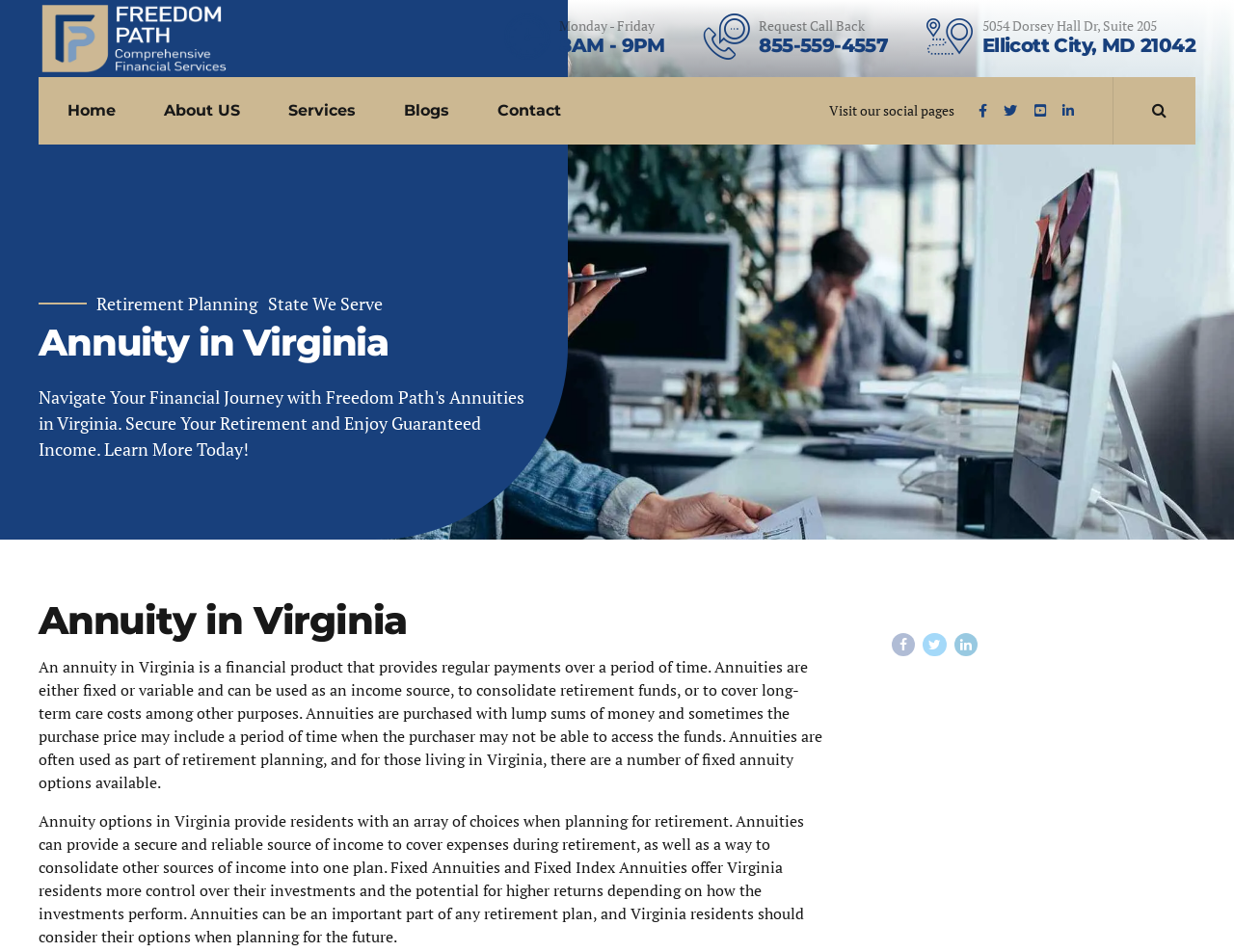What is the company name?
Identify the answer in the screenshot and reply with a single word or phrase.

FP.Financial